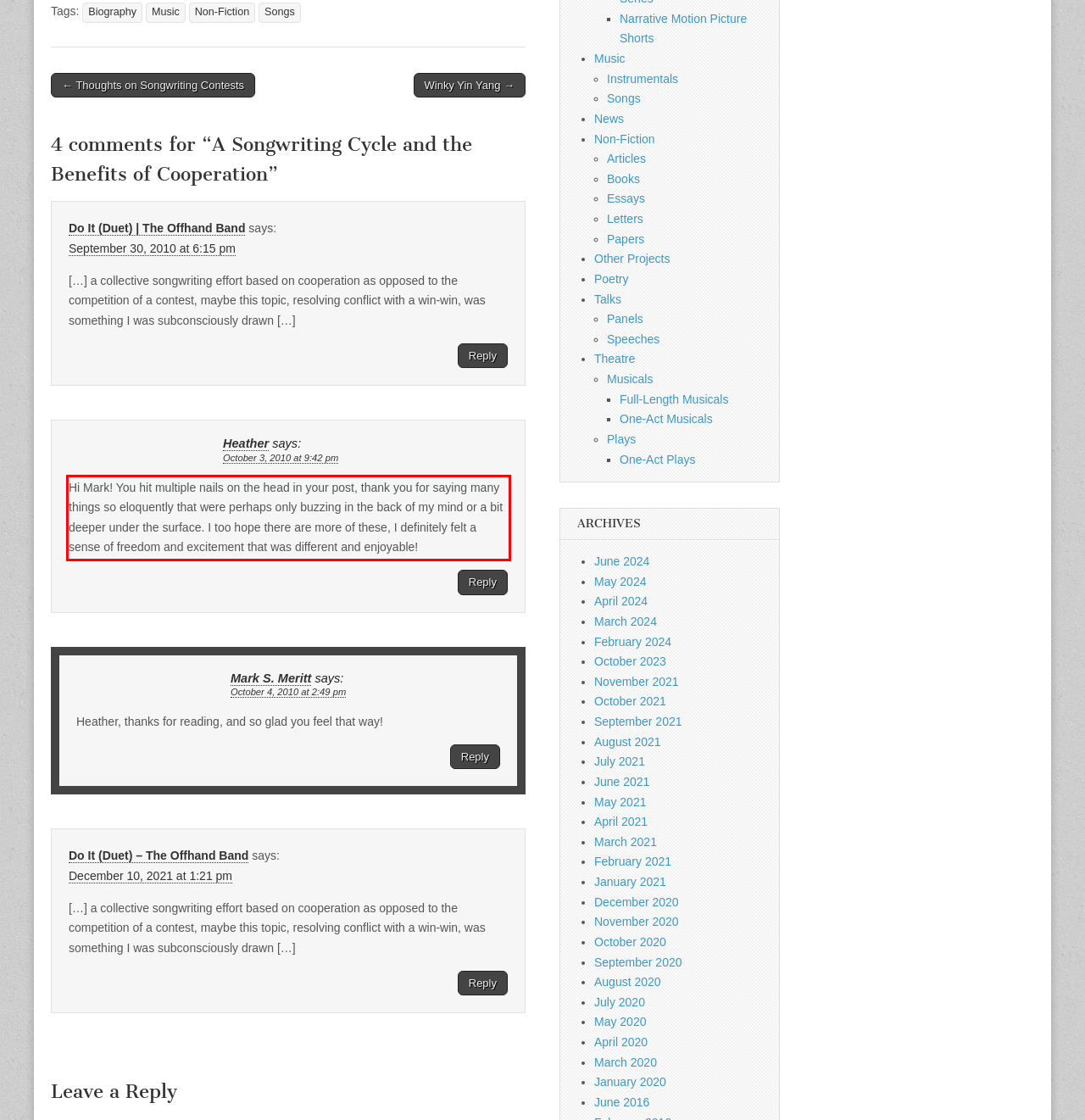Analyze the webpage screenshot and use OCR to recognize the text content in the red bounding box.

Hi Mark! You hit multiple nails on the head in your post, thank you for saying many things so eloquently that were perhaps only buzzing in the back of my mind or a bit deeper under the surface. I too hope there are more of these, I definitely felt a sense of freedom and excitement that was different and enjoyable!